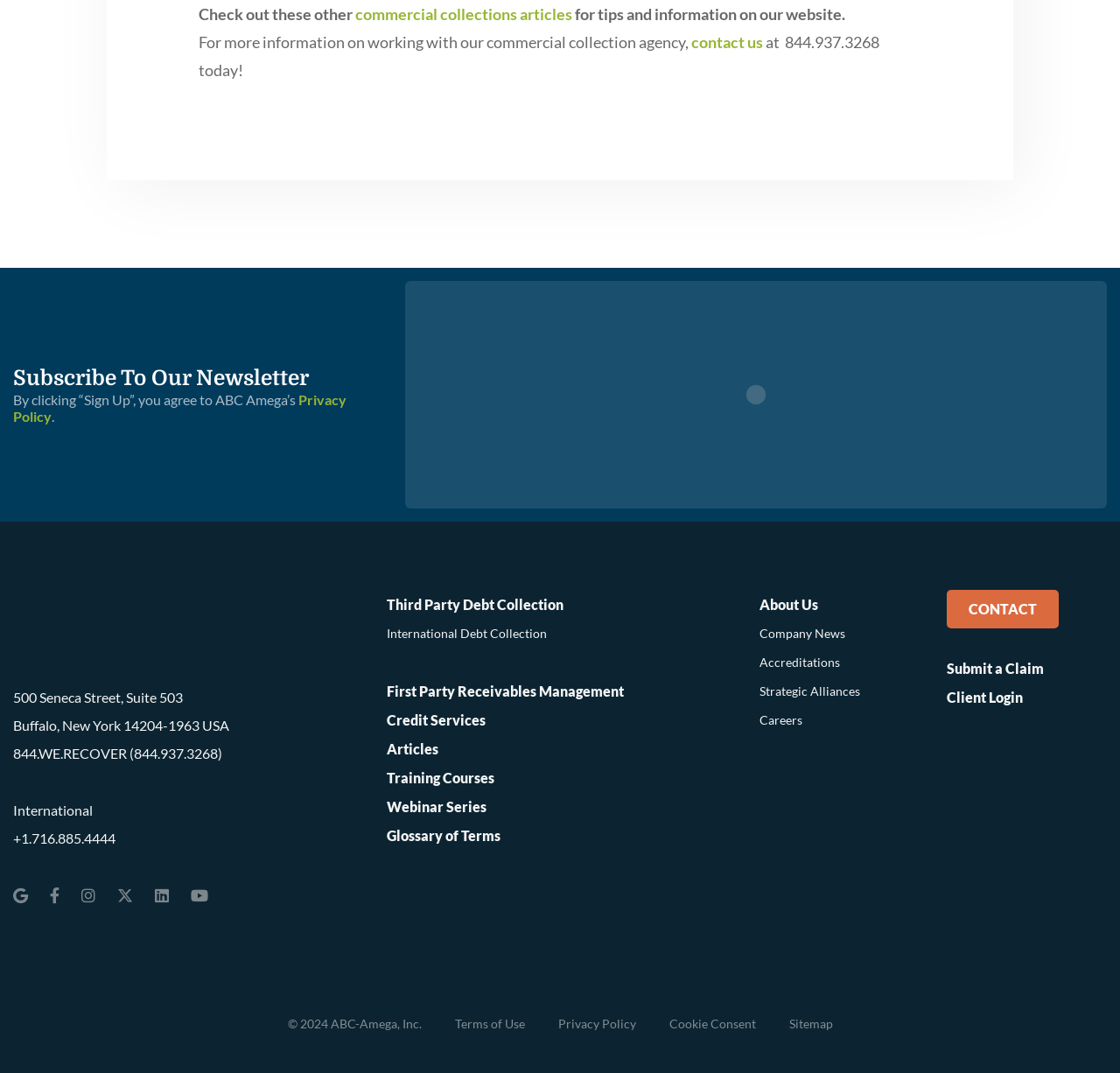Extract the bounding box coordinates for the UI element described by the text: "Client Login". The coordinates should be in the form of [left, top, right, bottom] with values between 0 and 1.

[0.845, 0.637, 0.913, 0.663]